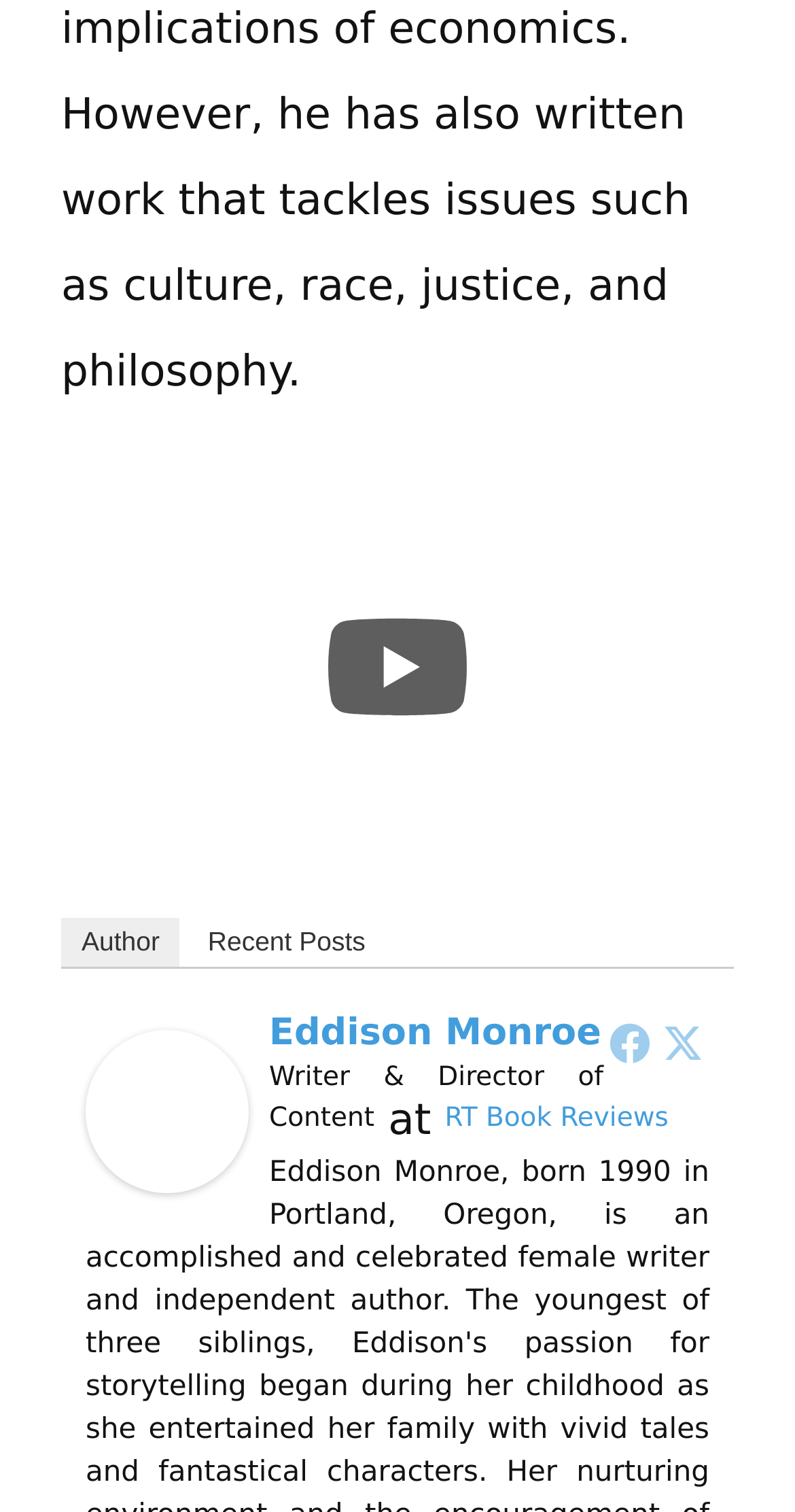Based on the element description: "RT Book Reviews", identify the UI element and provide its bounding box coordinates. Use four float numbers between 0 and 1, [left, top, right, bottom].

[0.559, 0.73, 0.841, 0.75]